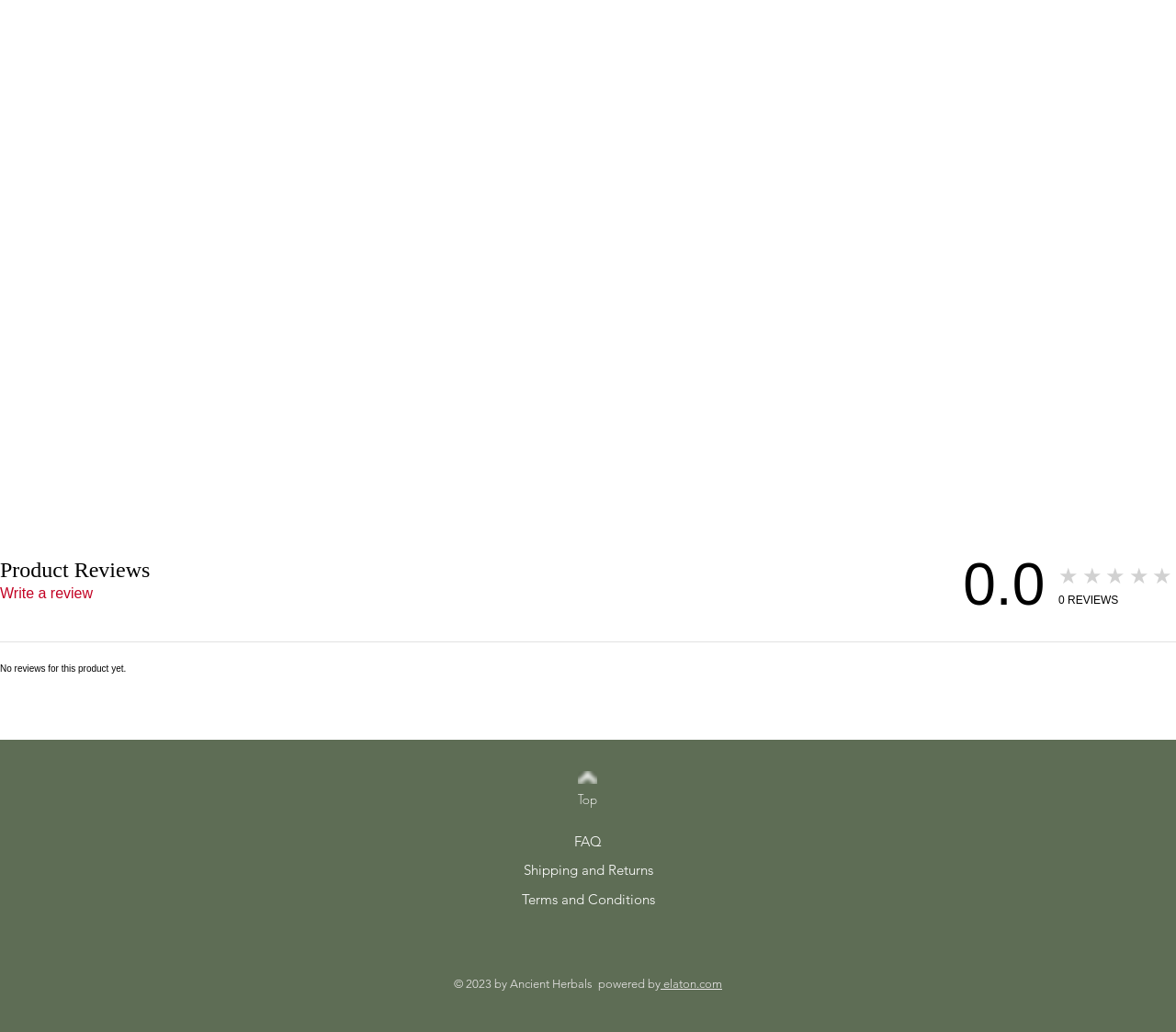What is the rating of the product?
From the details in the image, provide a complete and detailed answer to the question.

The rating of the product can be determined by looking at the StaticText element with the text '★★★★★' which indicates a 5-star rating.